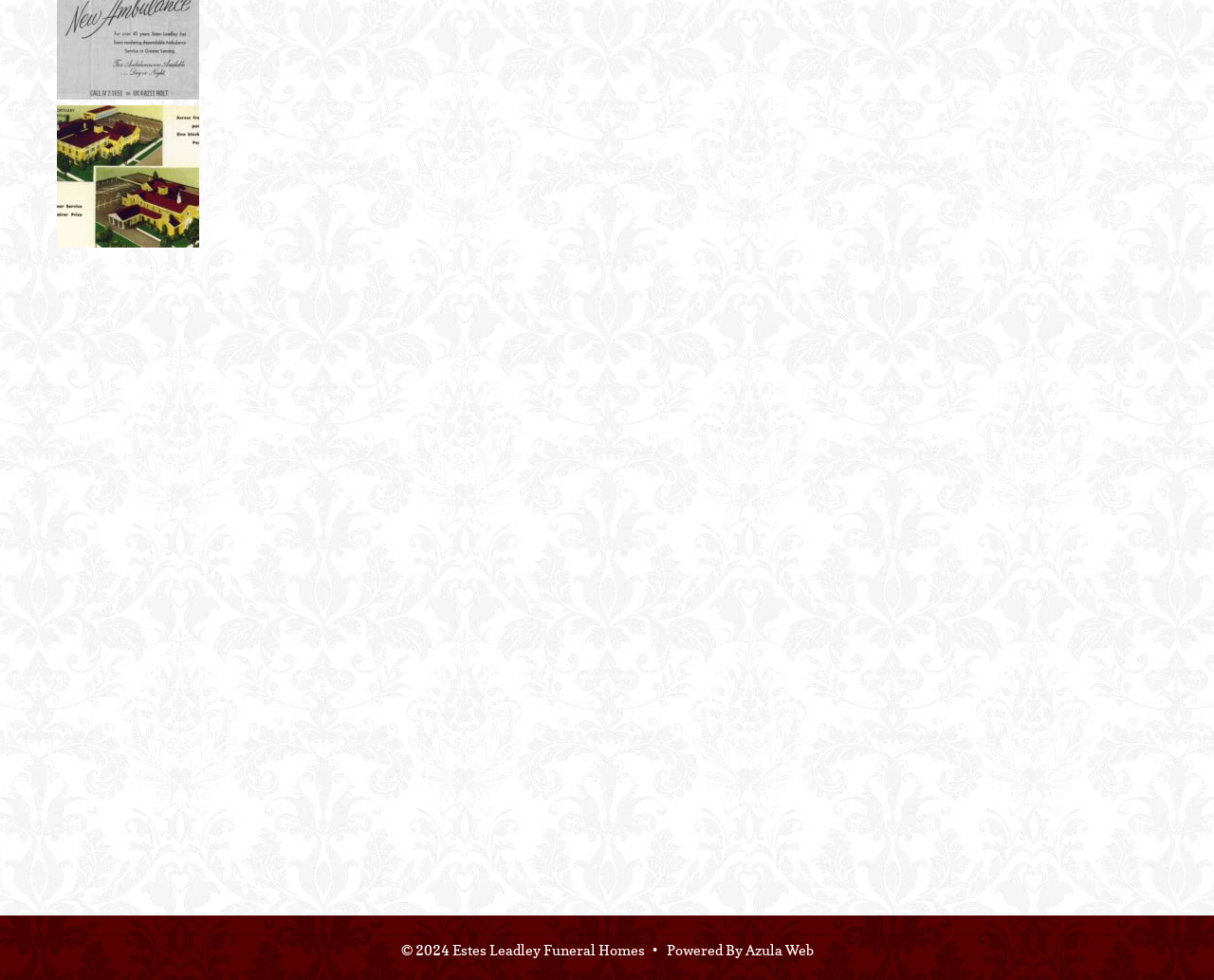Provide your answer in a single word or phrase: 
What is the vertical position of the first link relative to the second link?

Above